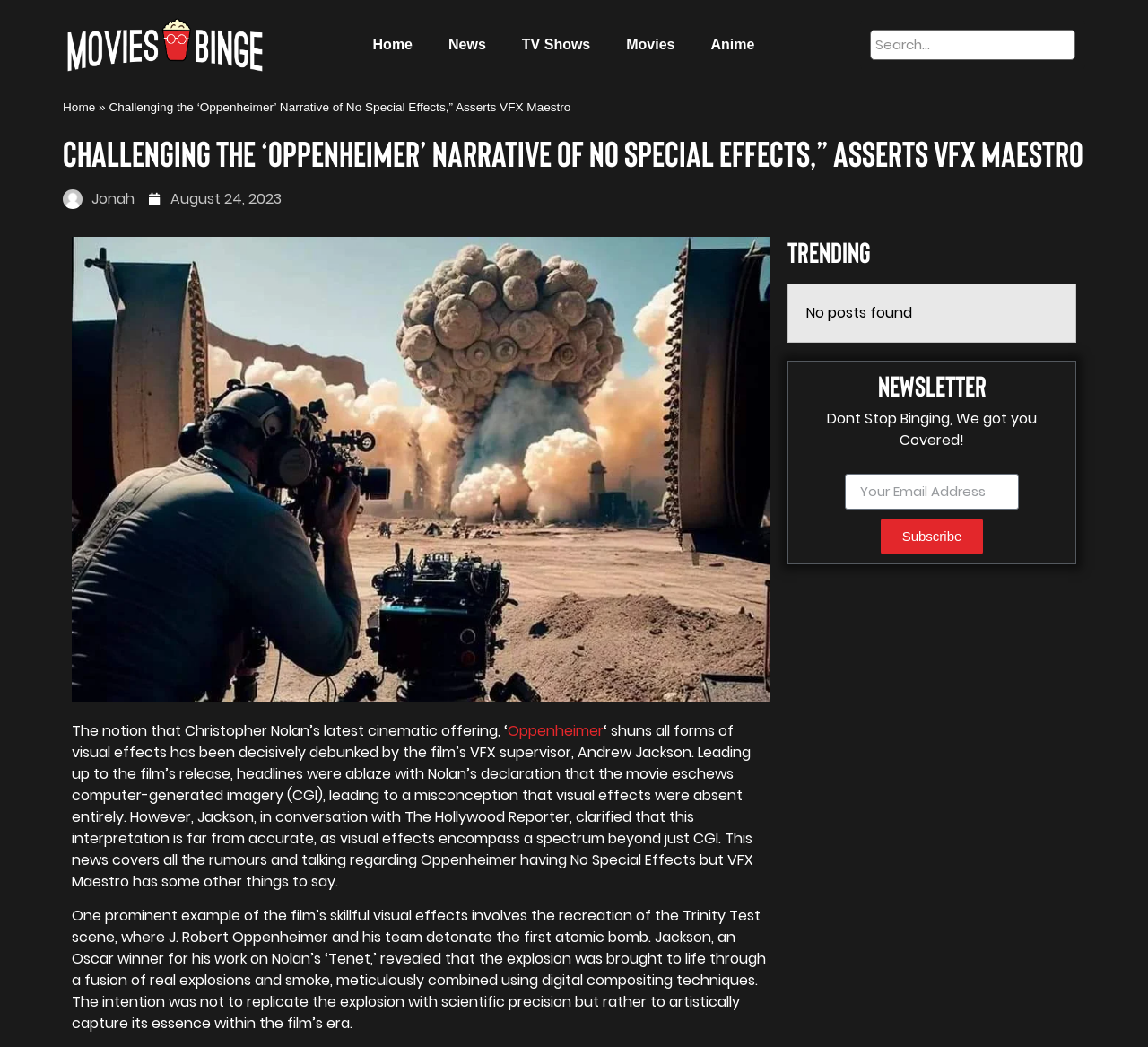Find the bounding box coordinates of the clickable region needed to perform the following instruction: "Click on CTAN Comprehensive T E X Archive Network". The coordinates should be provided as four float numbers between 0 and 1, i.e., [left, top, right, bottom].

None